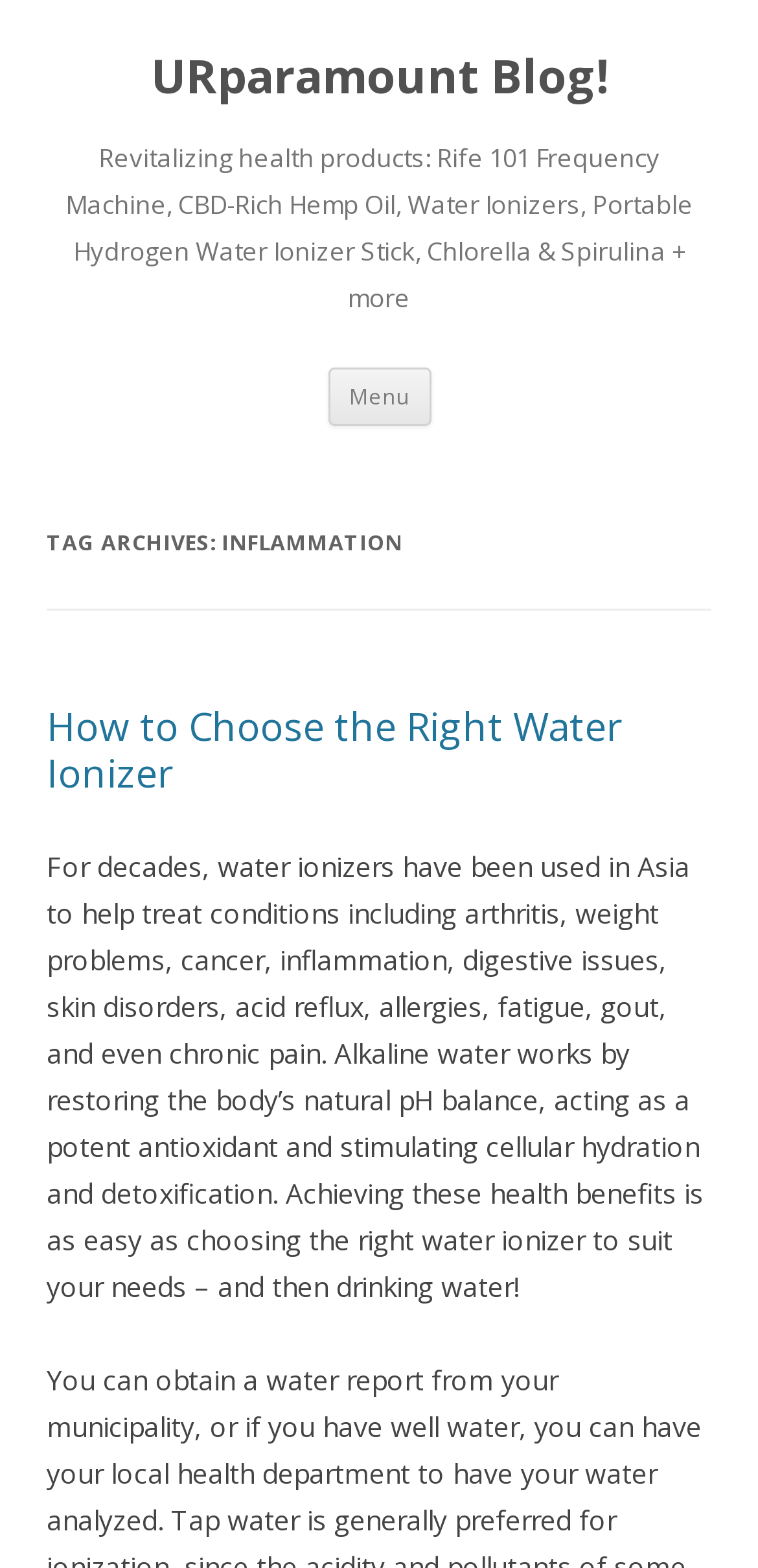What is the topic of the blog post?
Please use the image to provide an in-depth answer to the question.

I determined the answer by looking at the heading 'TAG ARCHIVES: INFLAMMATION' which suggests that the blog post is about inflammation. Additionally, the static text mentions 'inflammation' as one of the conditions that water ionizers can help treat.